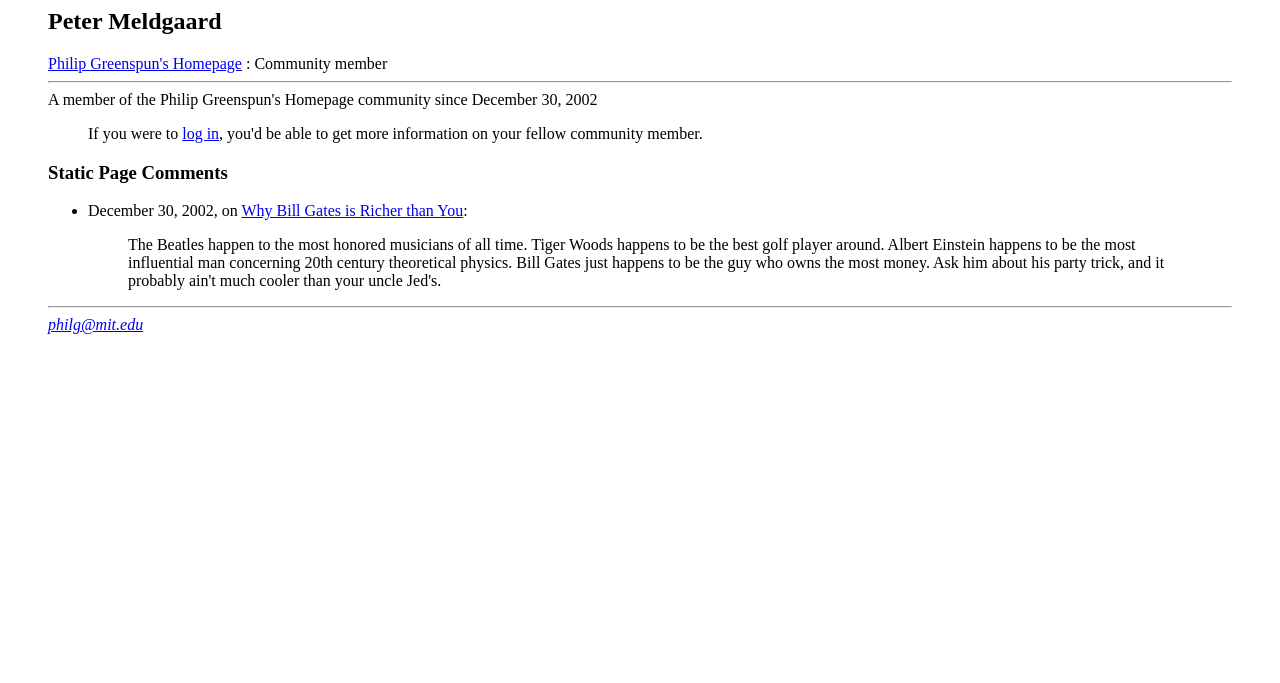Explain in detail what is displayed on the webpage.

The webpage is about Peter Meldgaard, with a heading at the top left of the page displaying his name. Below the heading, there is a link to "Philip Greenspun's Homepage" on the left, followed by a static text "Community member" on the right. A horizontal separator line is placed below these elements.

A blockquote section is located below the separator, containing a static text "If you were to" followed by a link "log in". 

Further down, there is a heading "Static Page Comments" at the top left, followed by a list of comments. The first comment is marked with a bullet point and consists of a static text "December 30, 2002, on" followed by a link "Why Bill Gates is Richer than You" and a colon. This comment is enclosed in a blockquote section.

Another horizontal separator line is placed below the comment section, followed by a link that spans the entire width of the page. This link contains a group of elements, including a static text "philg@mit.edu" at the top left.